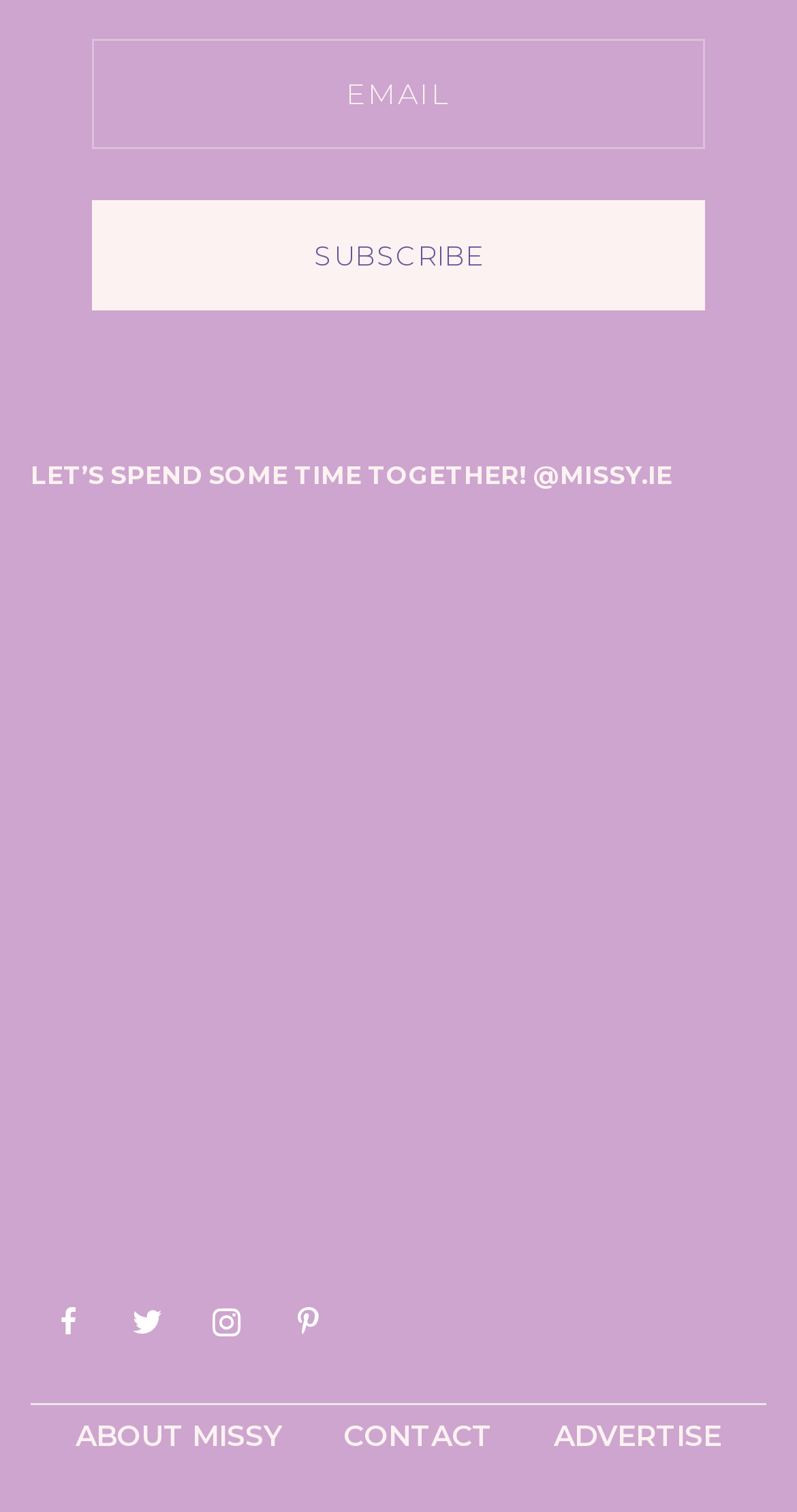Using the element description Wake up babes…#sabrinacarpenter and #barrykeogha, predict the bounding box coordinates for the UI element. Provide the coordinates in (top-left x, top-left y, bottom-right x, bottom-right y) format with values ranging from 0 to 1.

[0.346, 0.364, 0.654, 0.566]